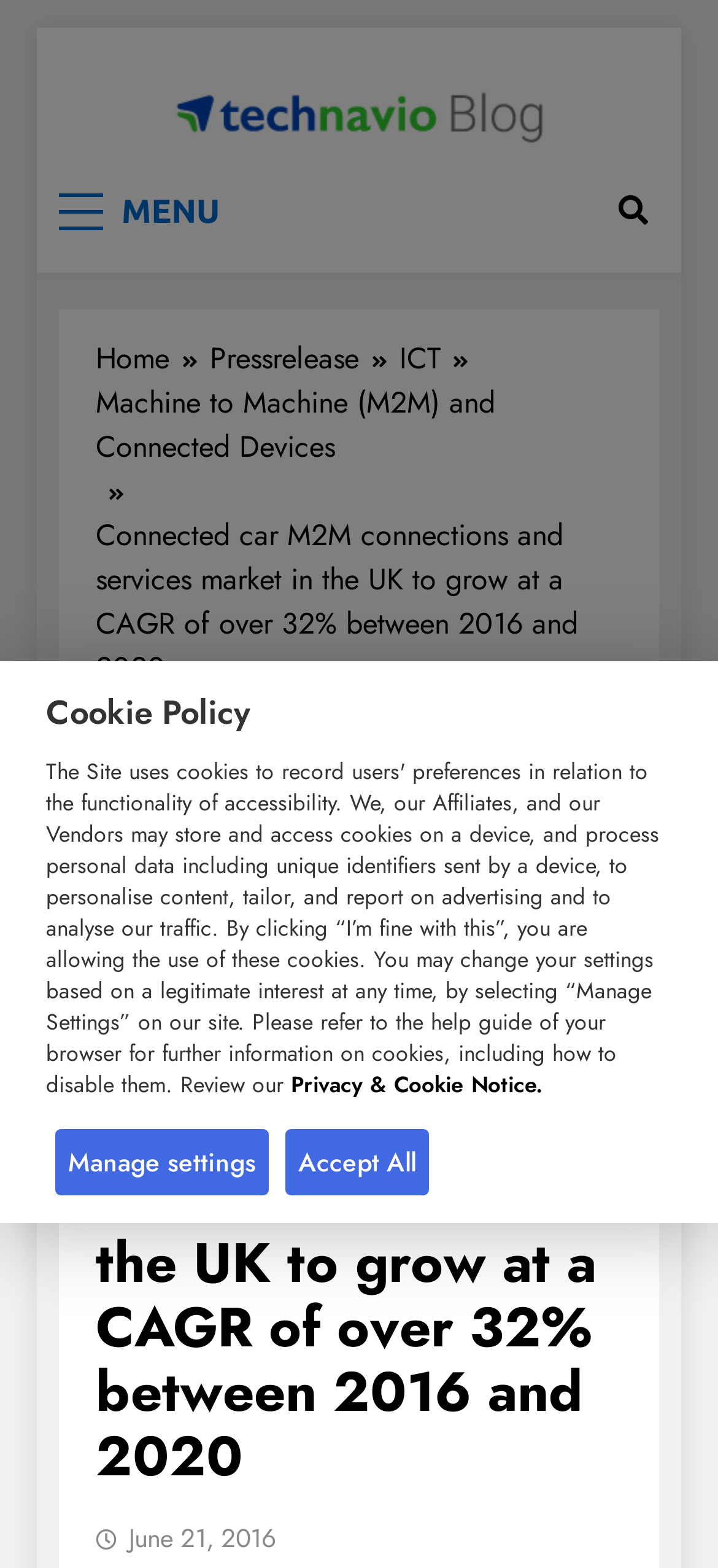Please specify the bounding box coordinates in the format (top-left x, top-left y, bottom-right x, bottom-right y), with all values as floating point numbers between 0 and 1. Identify the bounding box of the UI element described by: Privacy & Cookie Notice.

[0.405, 0.681, 0.756, 0.702]